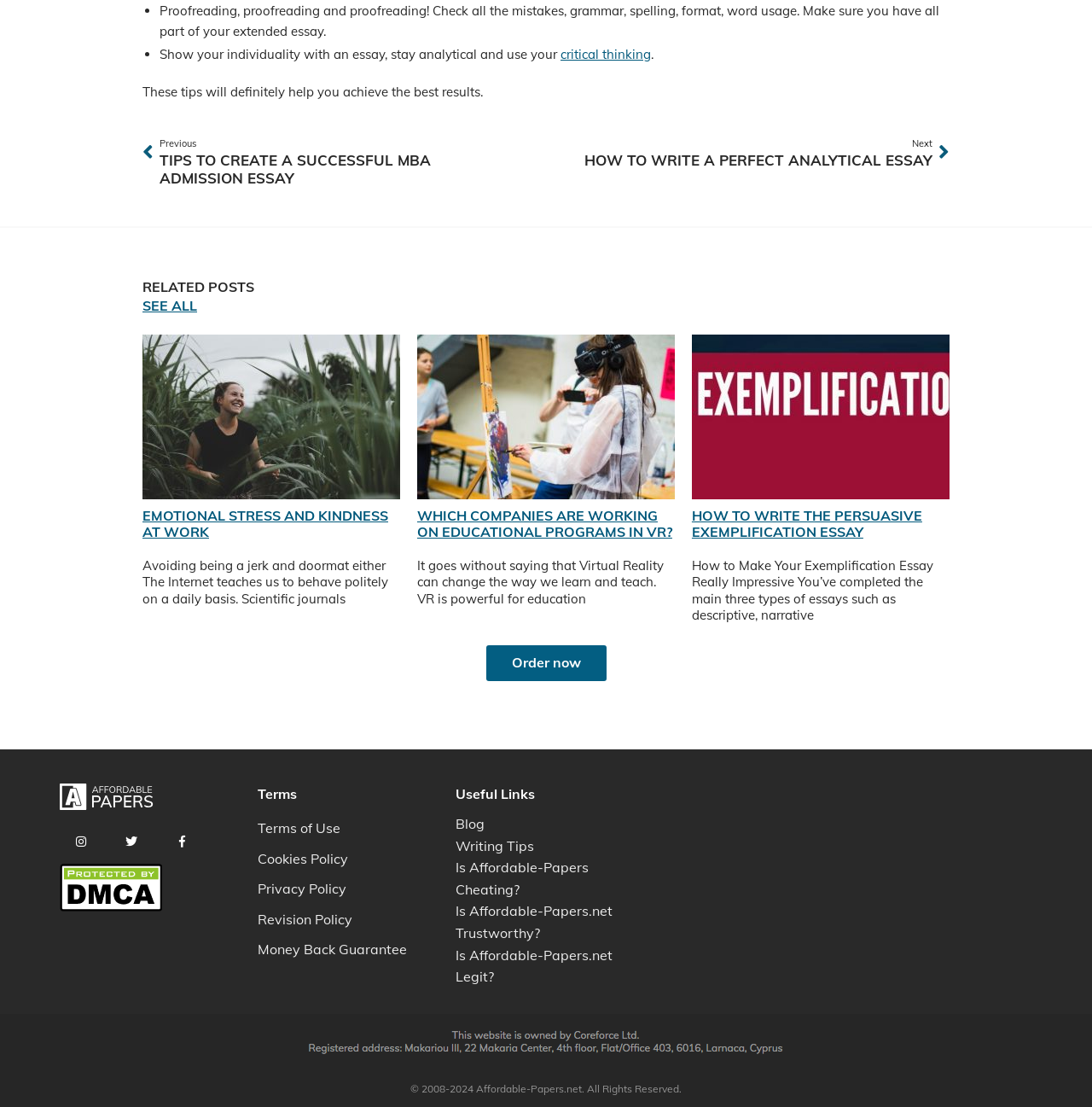Identify the bounding box coordinates of the clickable region required to complete the instruction: "Click on 'HOW TO WRITE A PERFECT ANALYTICAL ESSAY'". The coordinates should be given as four float numbers within the range of 0 and 1, i.e., [left, top, right, bottom].

[0.516, 0.123, 0.87, 0.154]